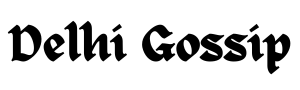Respond to the question with just a single word or phrase: 
What type of news does the website focus on?

Entertainment and celebrity news